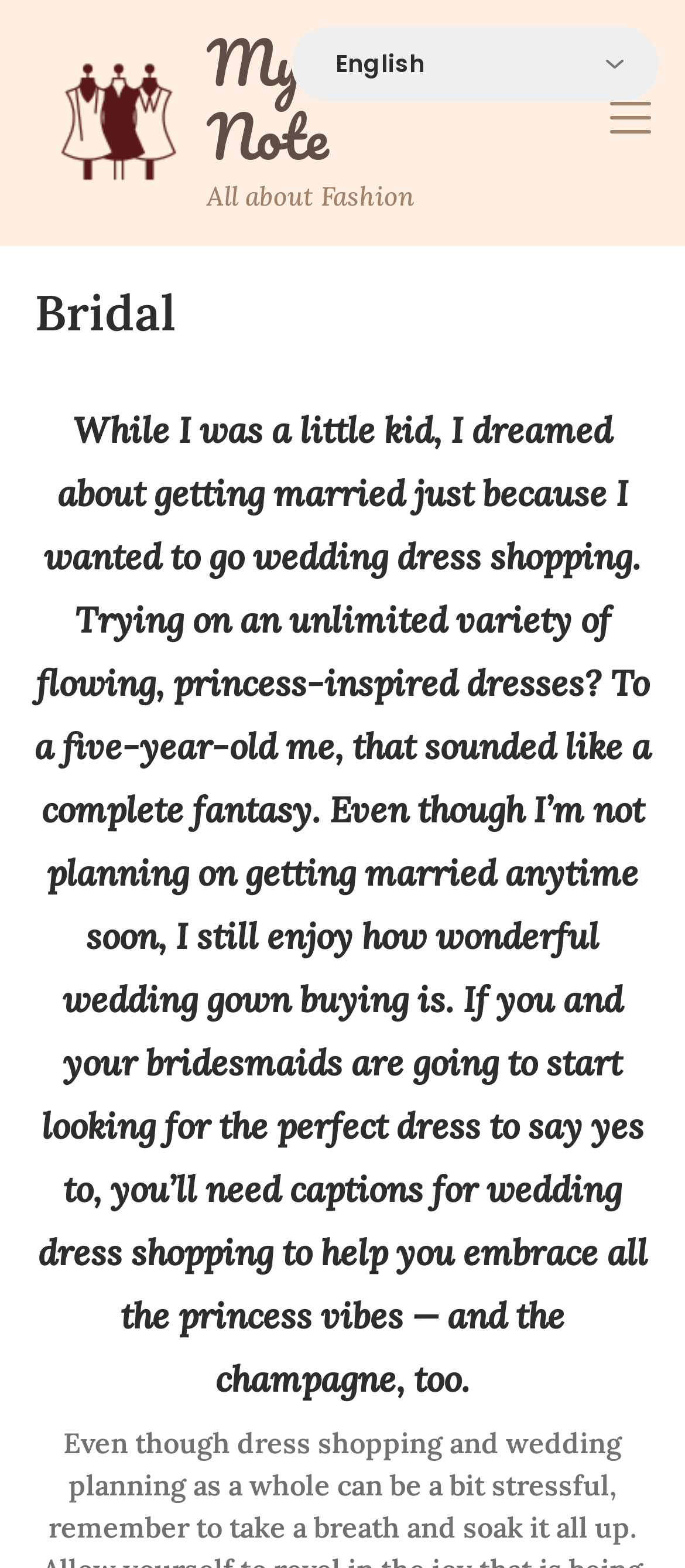Detail the various sections and features of the webpage.

The webpage is about fashion, specifically bridal fashion, with a focus on wedding dresses. At the top left, there is a link and an image with the text "My Fashion Note". To the right of this, there is another link with the same text. Below these links, there is a static text element that reads "All about Fashion". 

On the top right, there is a link with an image, but no text. Below this, there is a header section that spans the entire width of the page. Within this header, there is a heading element that reads "Bridal". 

Below the header, there is a large block of static text that describes the author's childhood dream of getting married and trying on wedding dresses. The text also mentions the joy of wedding dress shopping and the need for captions to capture the experience. 

At the bottom of the page, there is a combobox that allows users to select a language.